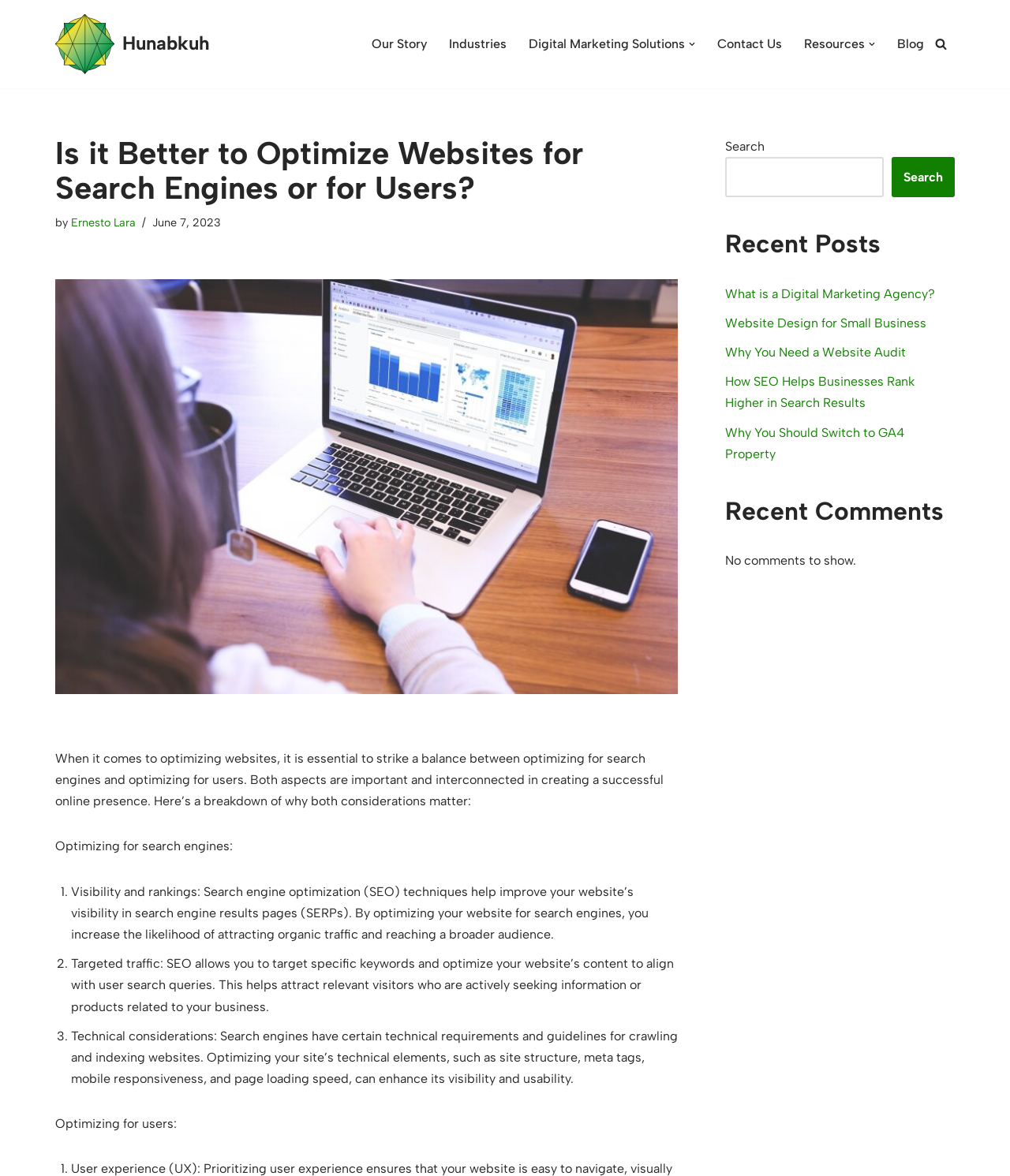Determine the bounding box coordinates for the UI element matching this description: "Resources".

[0.796, 0.028, 0.856, 0.046]